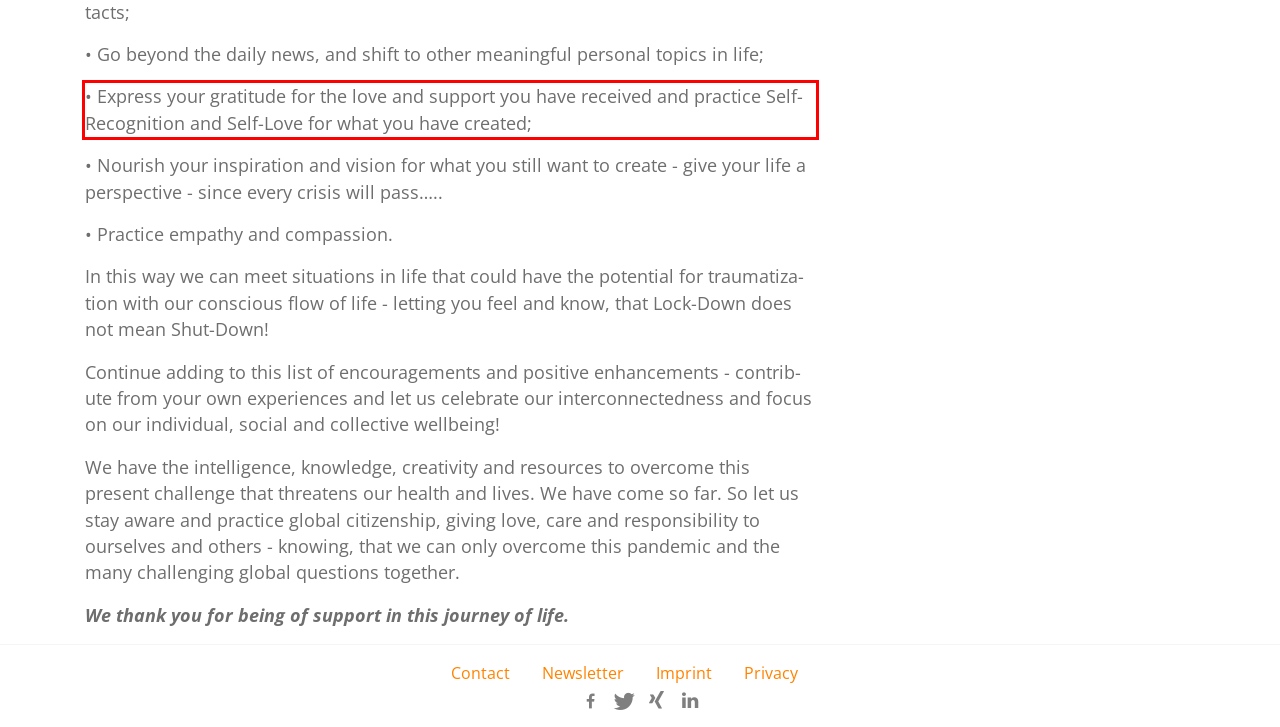You are given a screenshot of a webpage with a UI element highlighted by a red bounding box. Please perform OCR on the text content within this red bounding box.

• Ex­press your grat­it­ude for the love and sup­port you have re­ceived and prac­tice Self-Re­cog­ni­tion and Self-Love for what you have cre­ated;